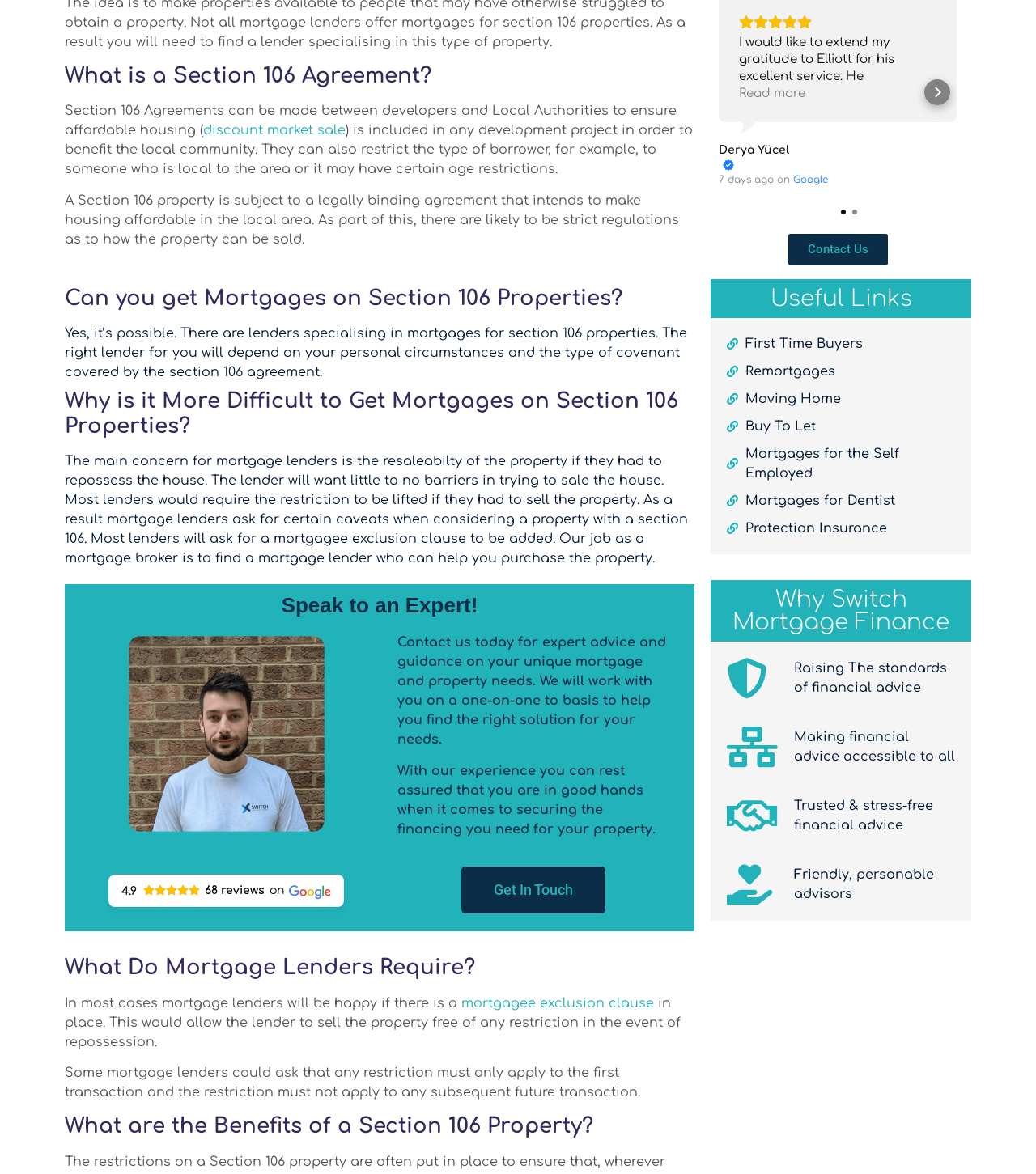Can you get mortgages on Section 106 properties?
Using the visual information from the image, give a one-word or short-phrase answer.

Yes